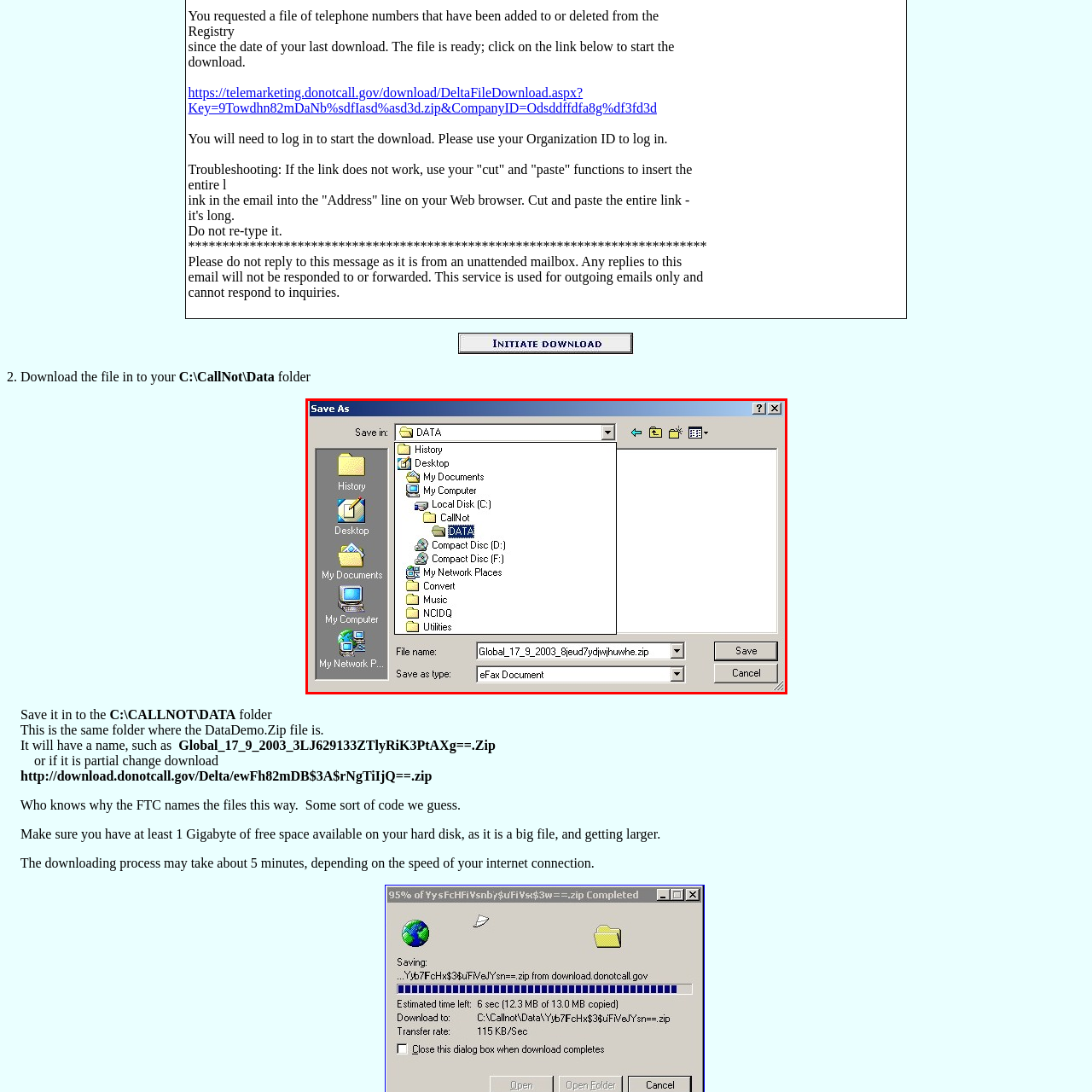Observe the image area highlighted by the pink border and answer the ensuing question in detail, using the visual cues: 
What are the other accessible folders on the left sidebar?

The left sidebar of the 'Save As' dialog box displays other accessible folders, including 'Desktop', 'My Documents', and 'My Computer', which are common folders found on a computer's Local Disk (C:).